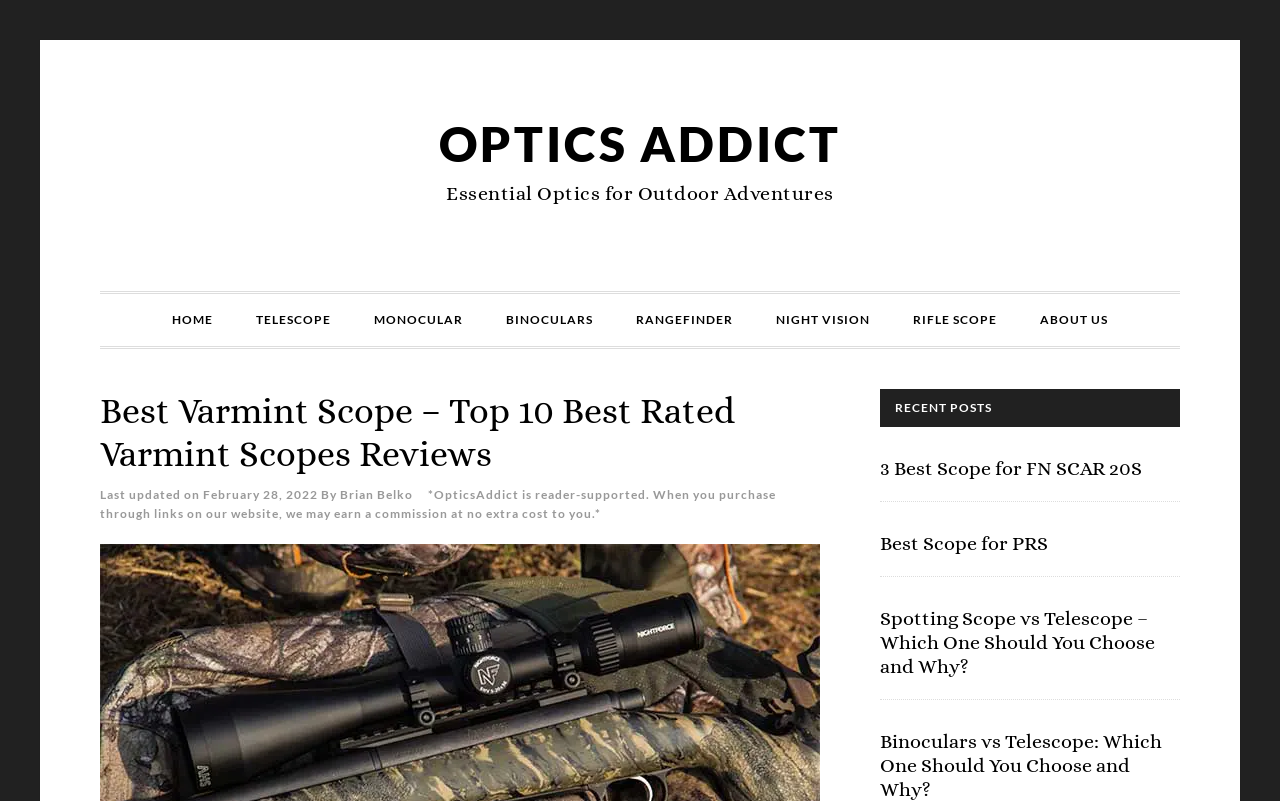What type of scopes are being reviewed?
Answer with a single word or short phrase according to what you see in the image.

Varmint Scopes